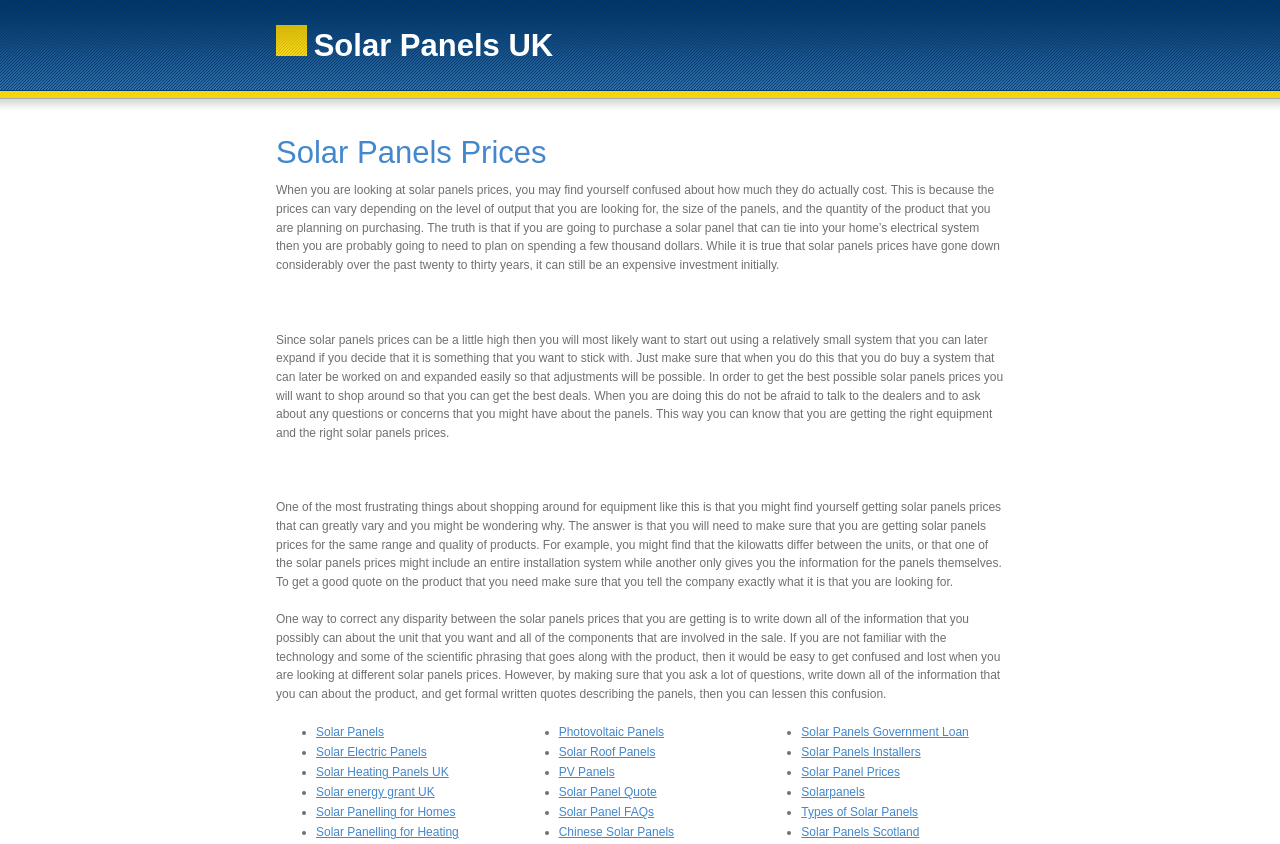Identify the bounding box coordinates for the region to click in order to carry out this instruction: "View 'Cable Ties The Ultimate Tool for Home Organization and Improvement' post". Provide the coordinates using four float numbers between 0 and 1, formatted as [left, top, right, bottom].

None